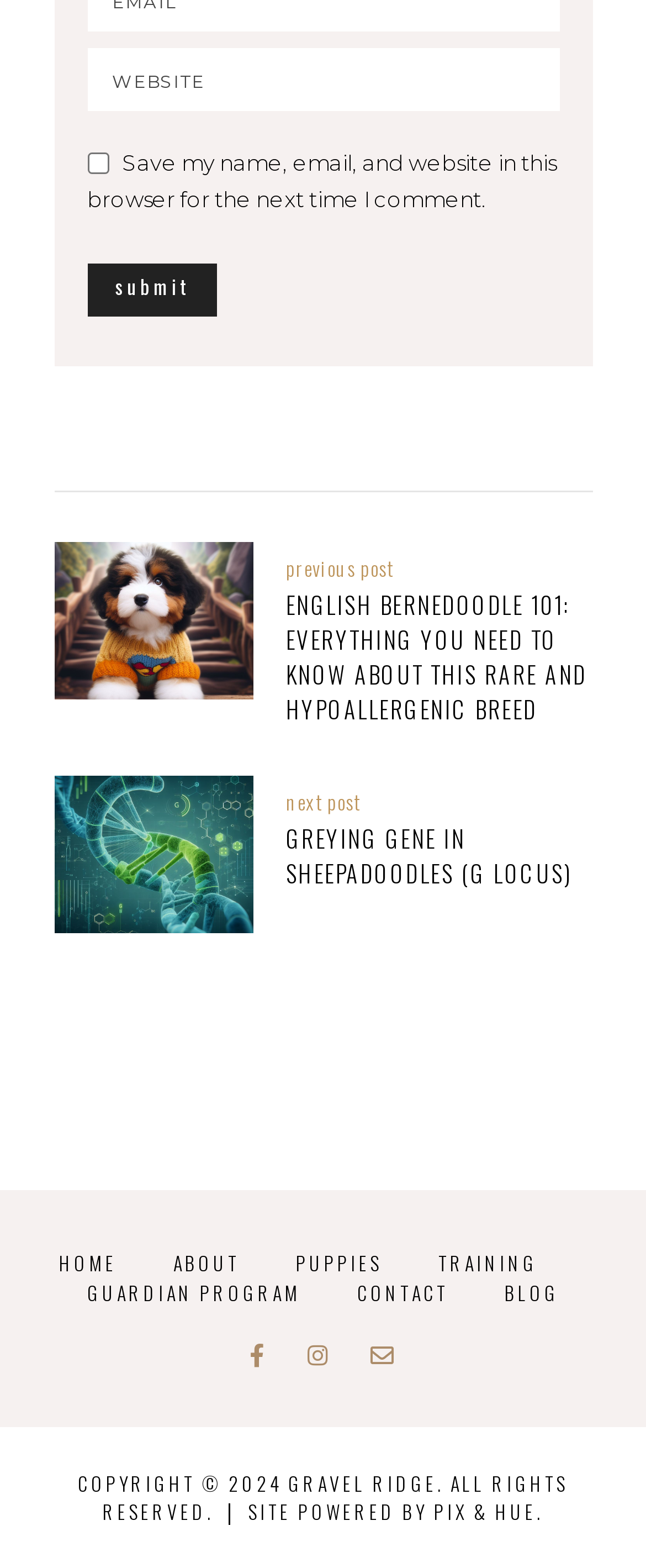Determine the bounding box for the UI element as described: "About". The coordinates should be represented as four float numbers between 0 and 1, formatted as [left, top, right, bottom].

[0.268, 0.796, 0.371, 0.814]